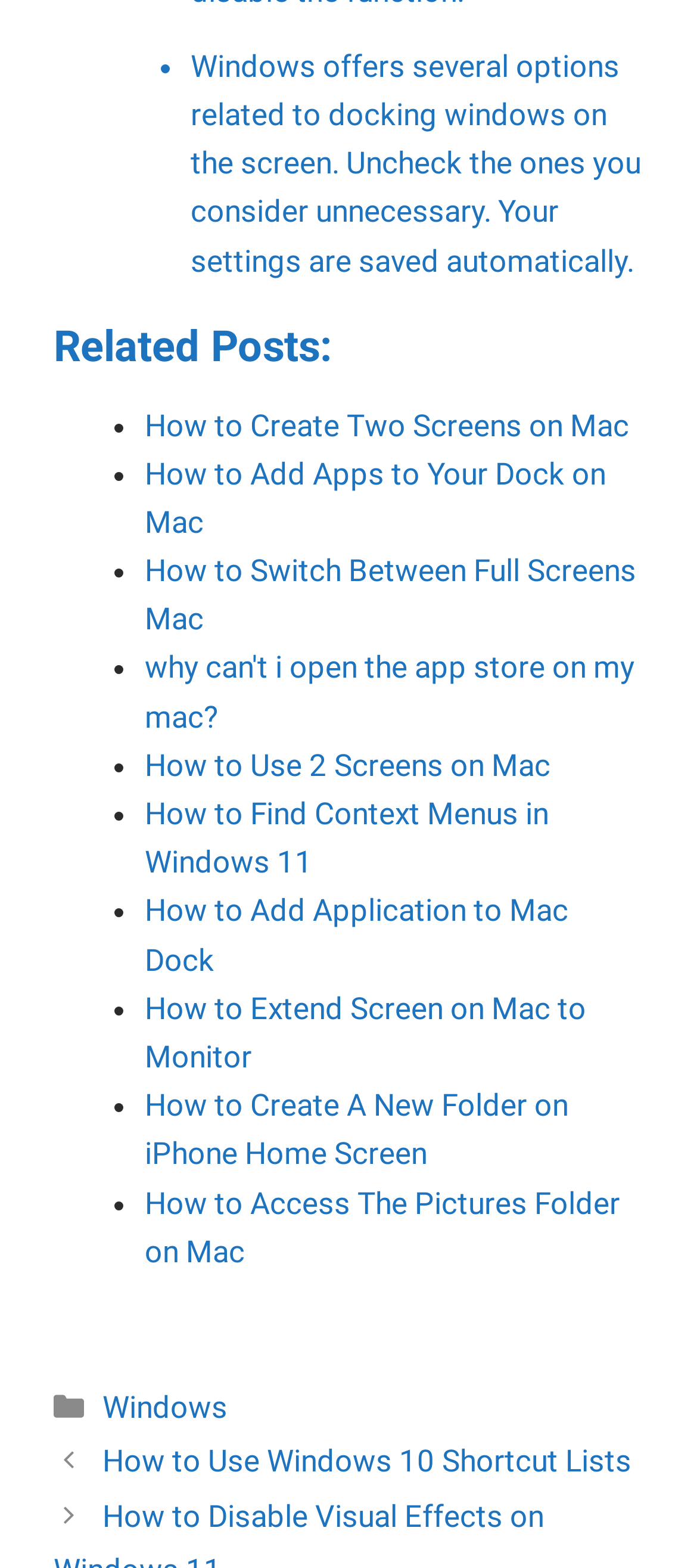What is the function of the 'Previous' button? From the image, respond with a single word or brief phrase.

To navigate to previous post